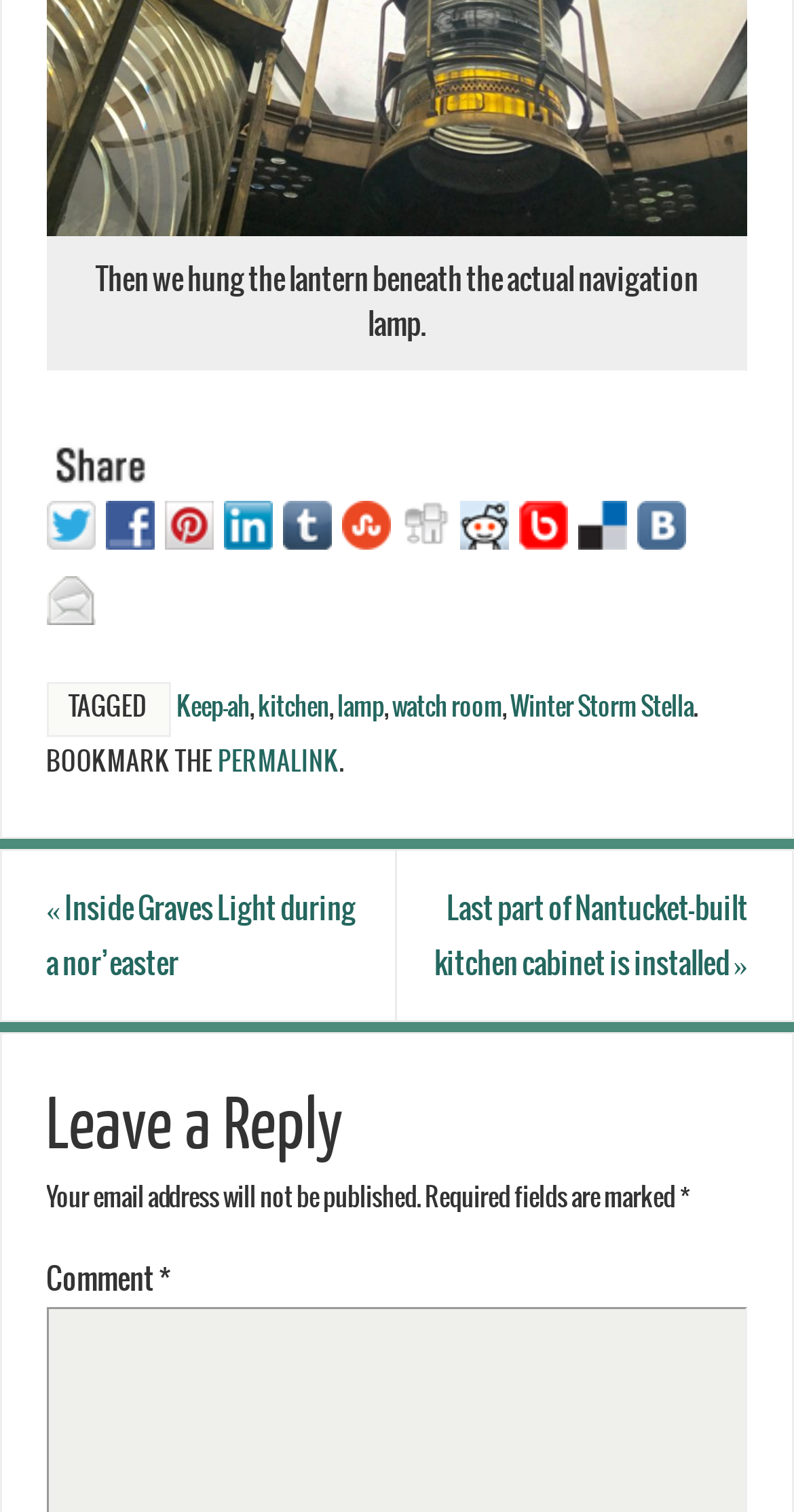Reply to the question with a single word or phrase:
What is the first word of the text above the social media links?

Then